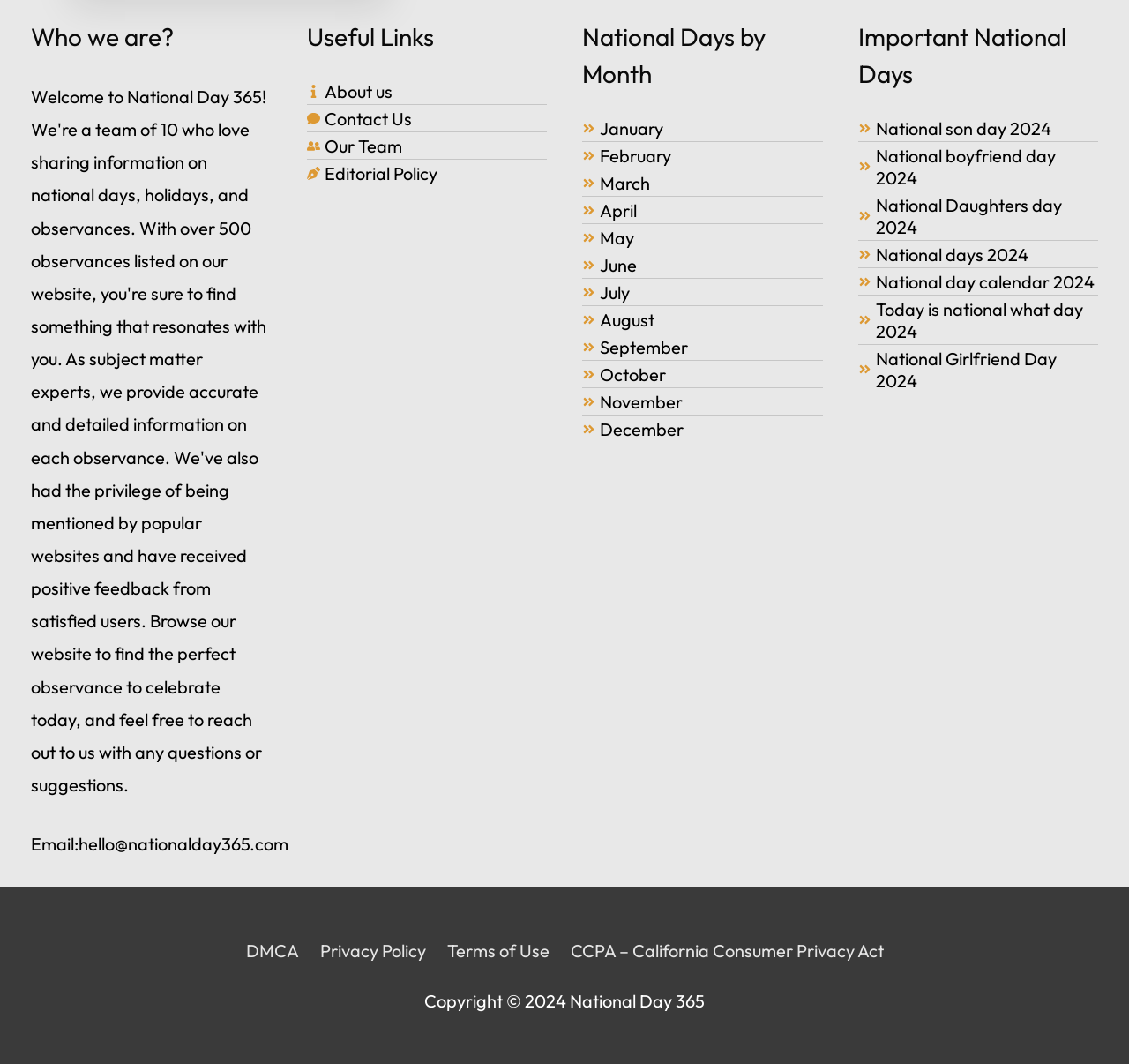Locate the bounding box coordinates of the area to click to fulfill this instruction: "Check 'Privacy Policy'". The bounding box should be presented as four float numbers between 0 and 1, in the order [left, top, right, bottom].

[0.275, 0.883, 0.385, 0.903]